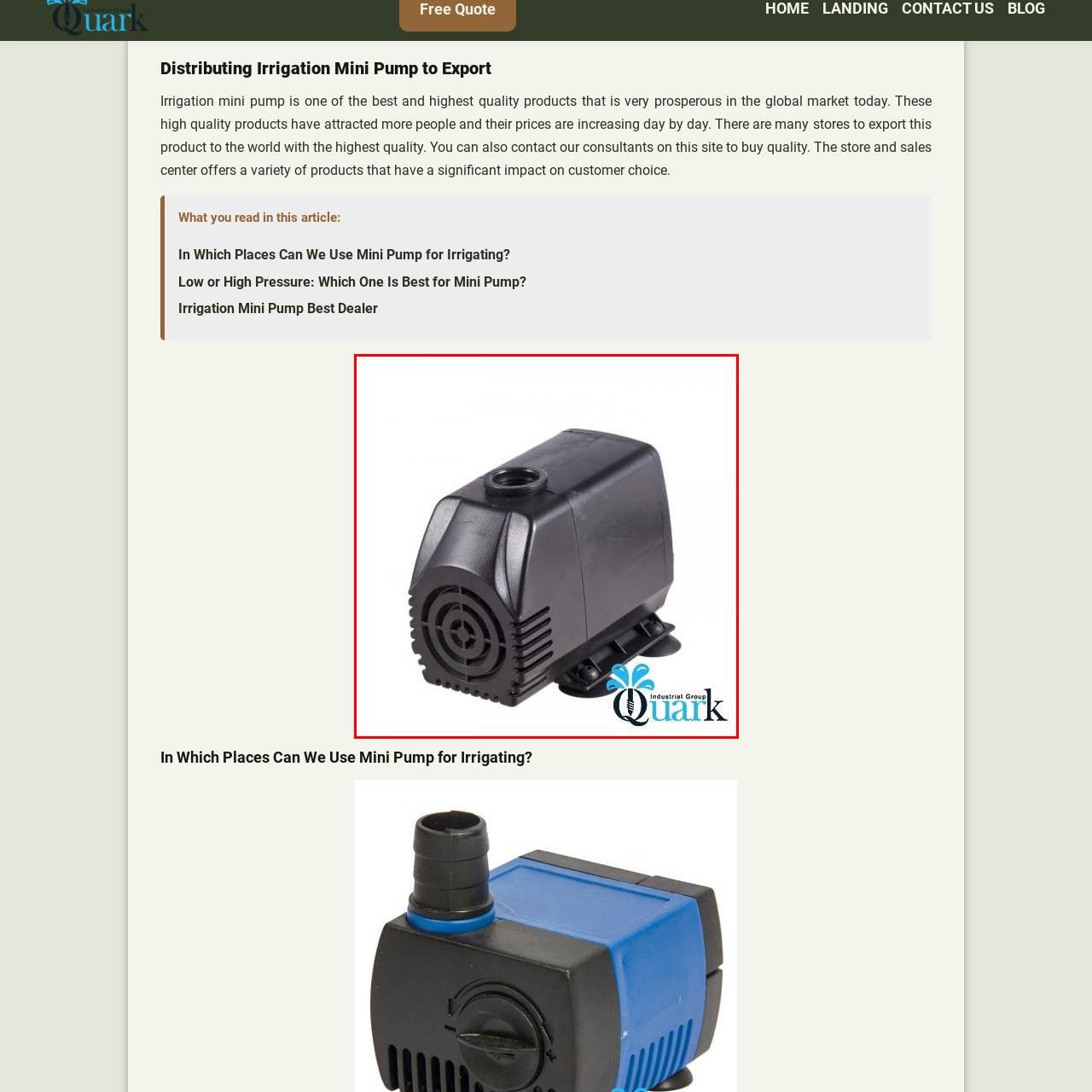Elaborate on the visual details of the image contained within the red boundary.

The image features a compact and robust irrigation mini pump, designed for efficient water distribution. This high-quality product is showcased as a representative of its increasing demand in the global market. The pump has a sleek black exterior, complete with a ventilation grill, enhancing its aesthetic appeal while ensuring optimal performance. Its practical design makes it suitable for various irrigation applications, appealing to both casual gardeners and professional agriculturalists. The accompanying branding of "Quark Industrial Group" highlights the manufacturer's commitment to quality and innovation in irrigation solutions. This pump exemplifies modern technology's role in improving agricultural efficiency.